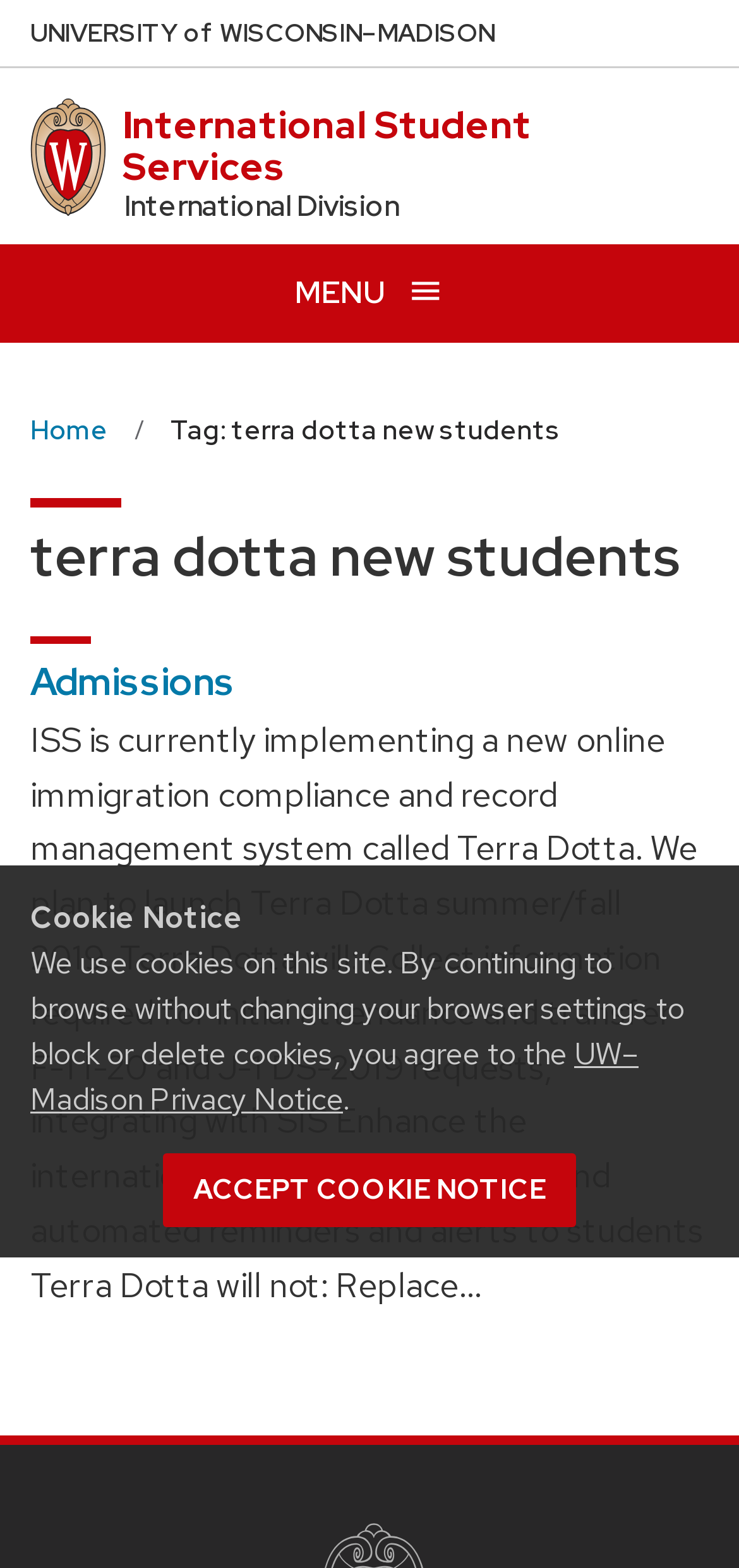Identify and provide the bounding box coordinates of the UI element described: "APPZIAC". The coordinates should be formatted as [left, top, right, bottom], with each number being a float between 0 and 1.

None